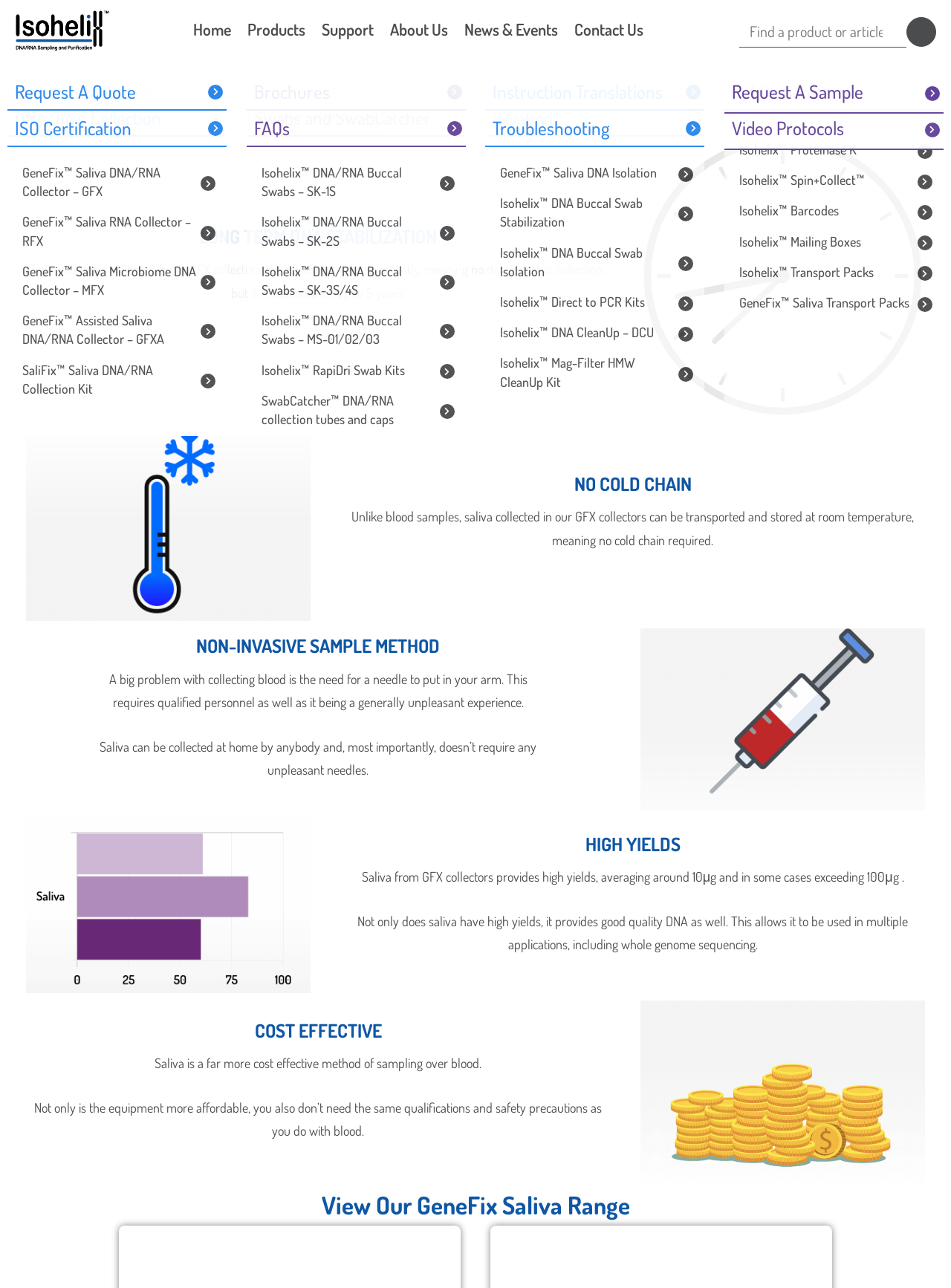Identify the bounding box coordinates for the element you need to click to achieve the following task: "Click the 'Home' link". Provide the bounding box coordinates as four float numbers between 0 and 1, in the form [left, top, right, bottom].

[0.195, 0.006, 0.251, 0.038]